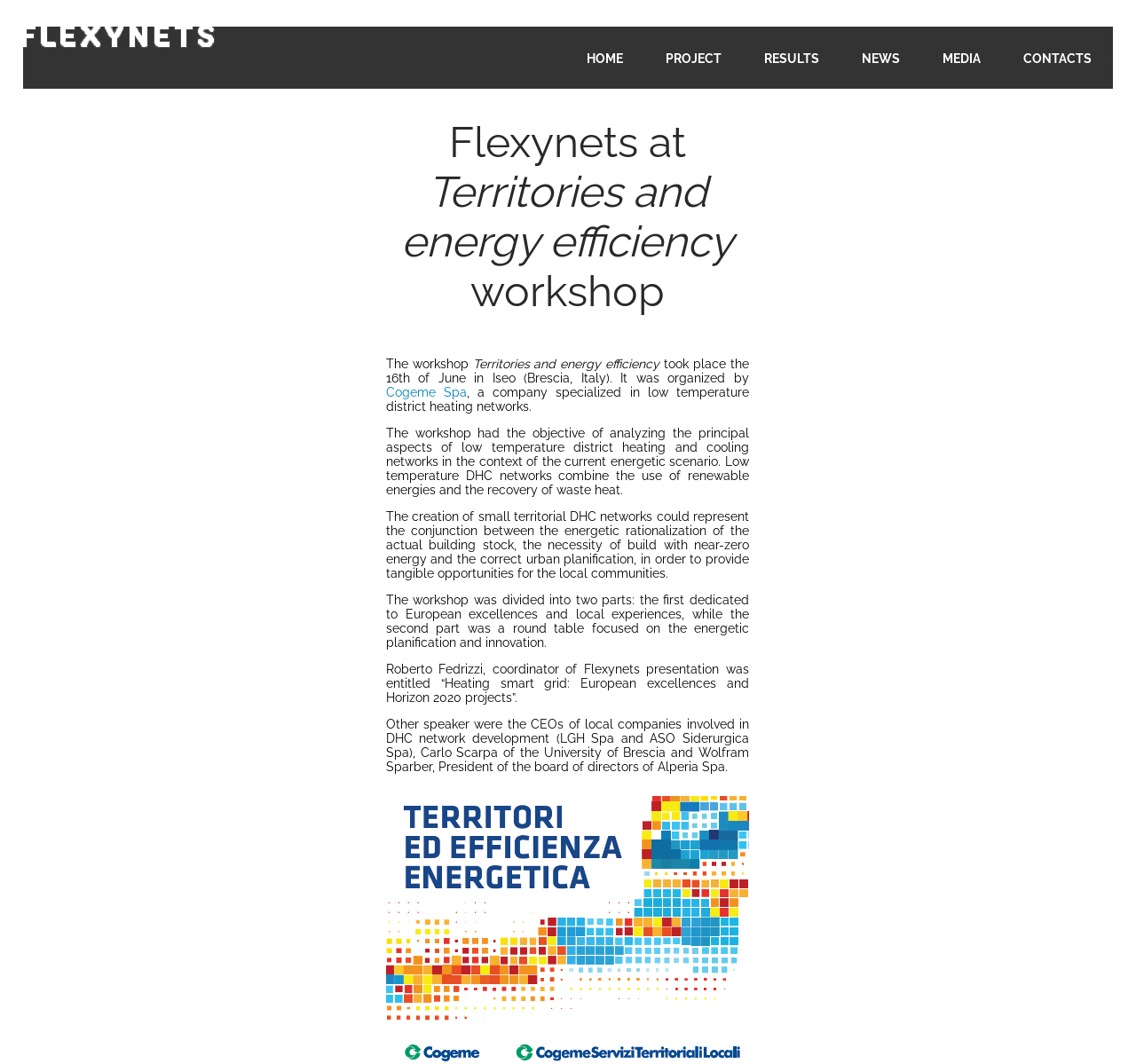Find the coordinates for the bounding box of the element with this description: "Cogeme Spa".

[0.34, 0.362, 0.411, 0.376]